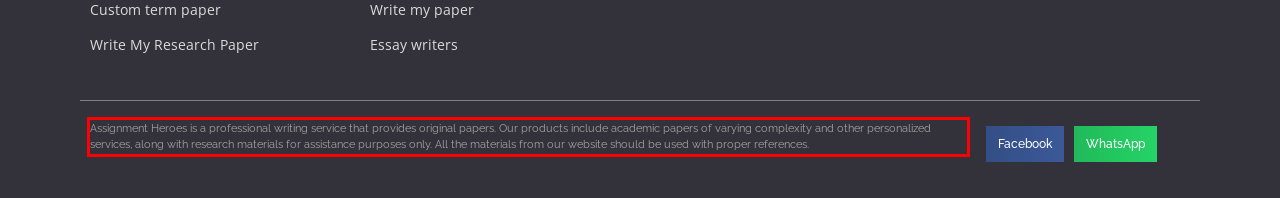From the given screenshot of a webpage, identify the red bounding box and extract the text content within it.

Assignment Heroes is a professional writing service that provides original papers. Our products include academic papers of varying complexity and other personalized services, along with research materials for assistance purposes only. All the materials from our website should be used with proper references.